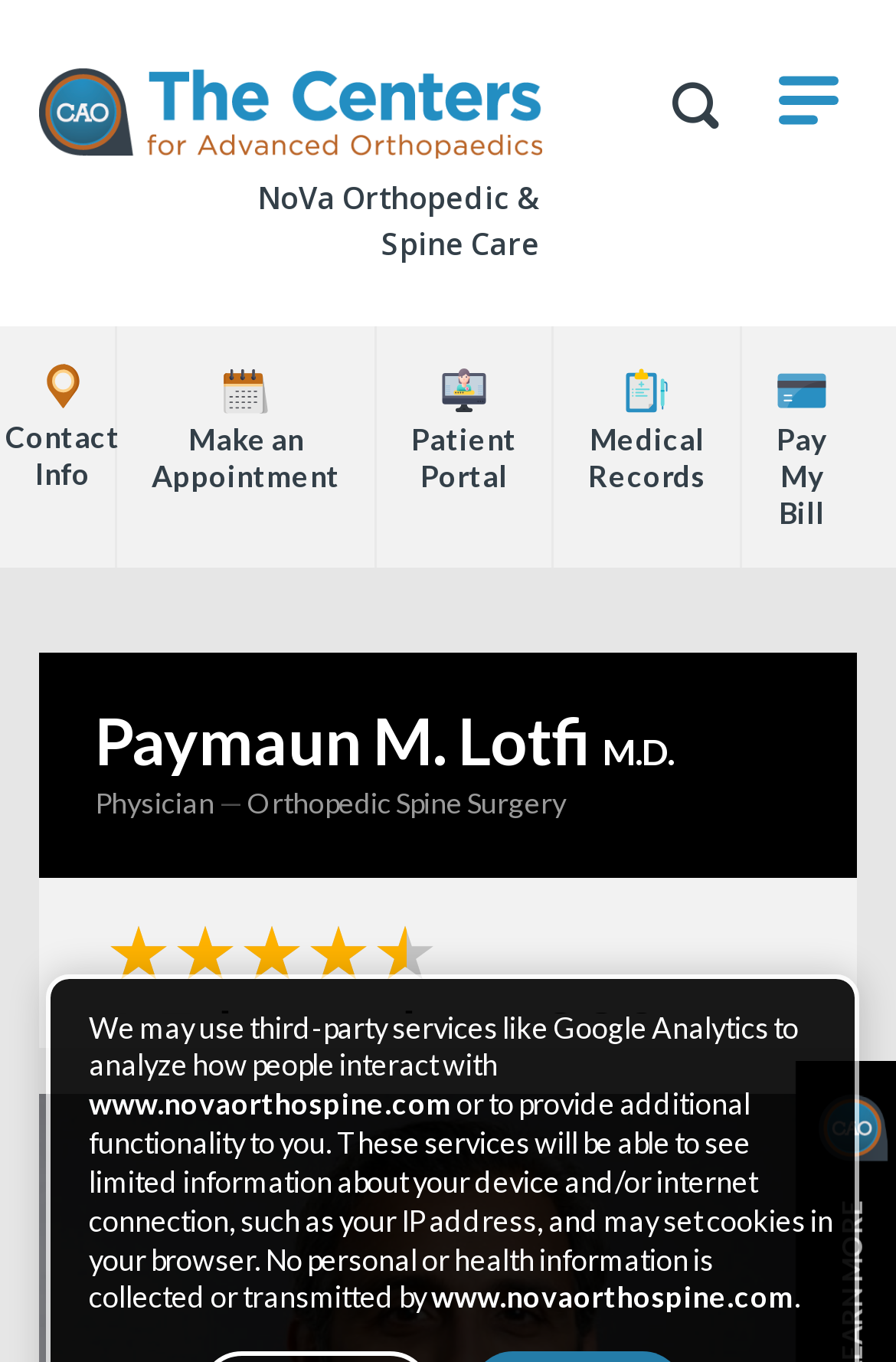Locate the bounding box coordinates of the element to click to perform the following action: 'Go to NoVa Orthopedic & Spine Care'. The coordinates should be given as four float values between 0 and 1, in the form of [left, top, right, bottom].

[0.043, 0.05, 0.605, 0.19]